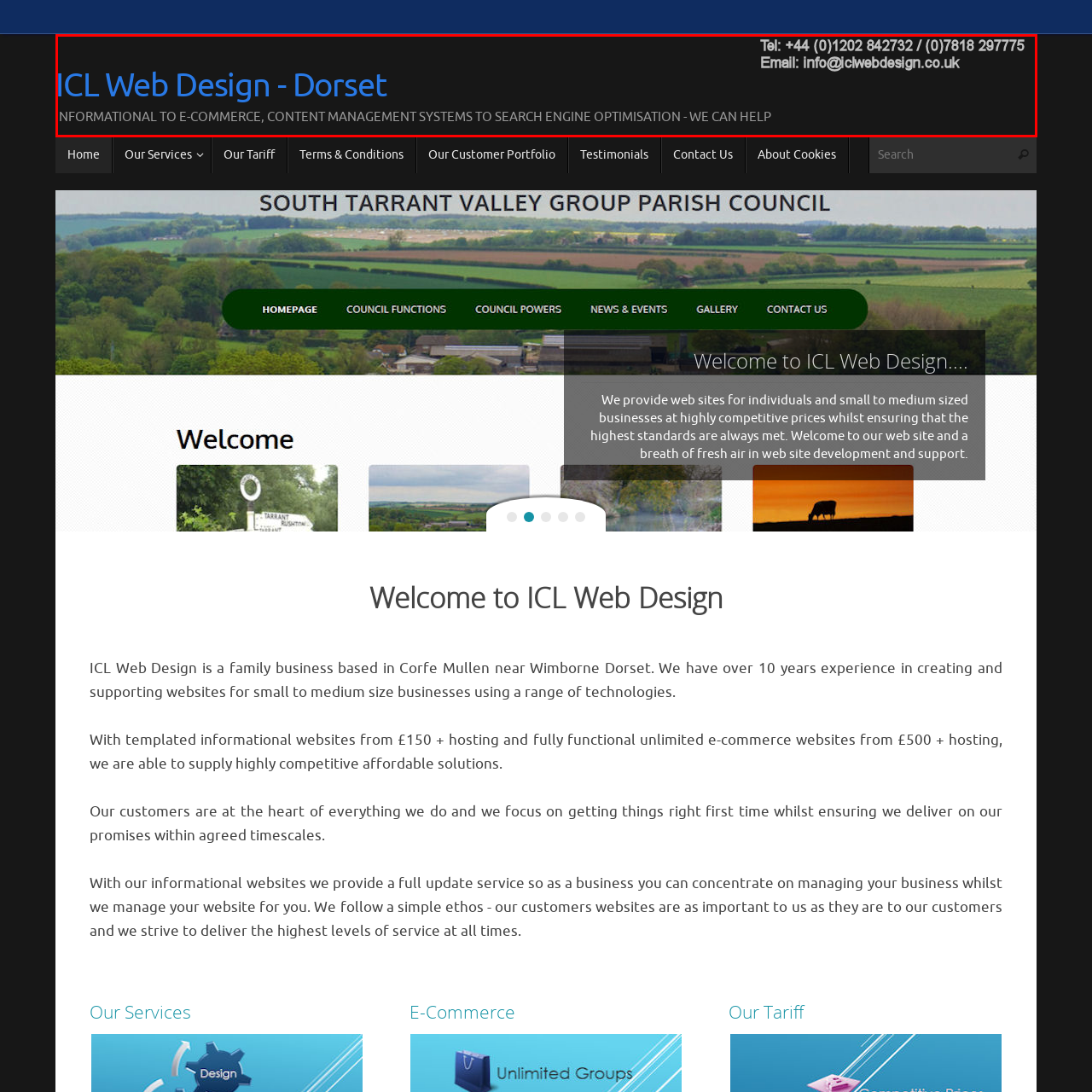Offer a detailed account of what is shown inside the red bounding box.

The image showcases the branding of ICL Web Design, located in Dorset. Prominently featured is the company's name and tagline: "ICL Web Design - Dorset," presented in a bold, blue font against a dark background. Below this, the message emphasizes the services offered, stating: "INFORMATIONAL TO E-COMMERCE, CONTENT MANAGEMENT SYSTEMS TO SEARCH ENGINE OPTIMISATION - WE CAN HELP." This image reflects ICL Web Design's commitment to providing a range of web solutions tailored to meet diverse business needs, highlighting their expertise in both informational and e-commerce website design. Contact information is also displayed, reinforcing their accessibility to clients seeking professional web development services.